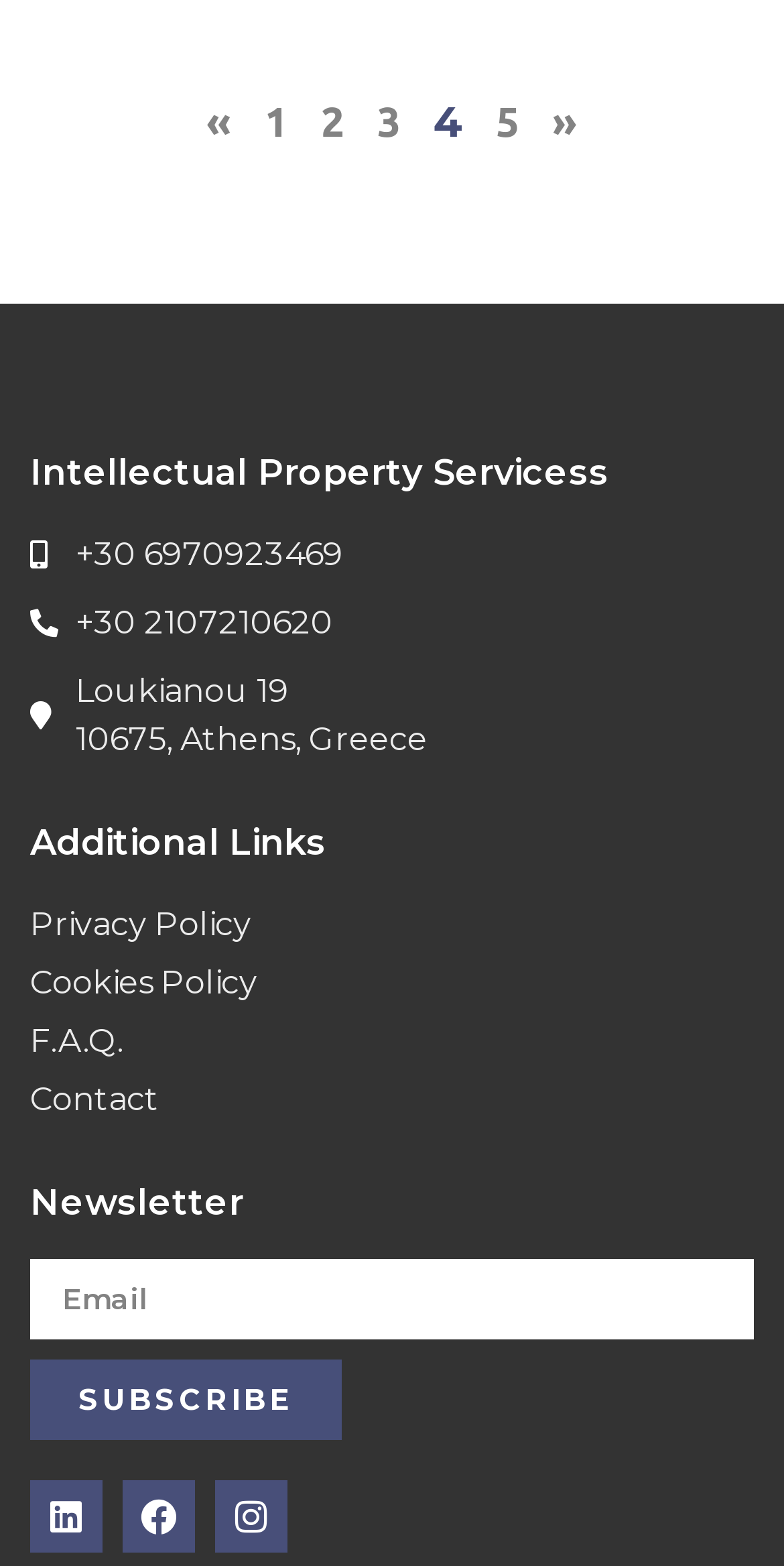Specify the bounding box coordinates of the area that needs to be clicked to achieve the following instruction: "Visit the Facebook page".

[0.156, 0.945, 0.249, 0.992]